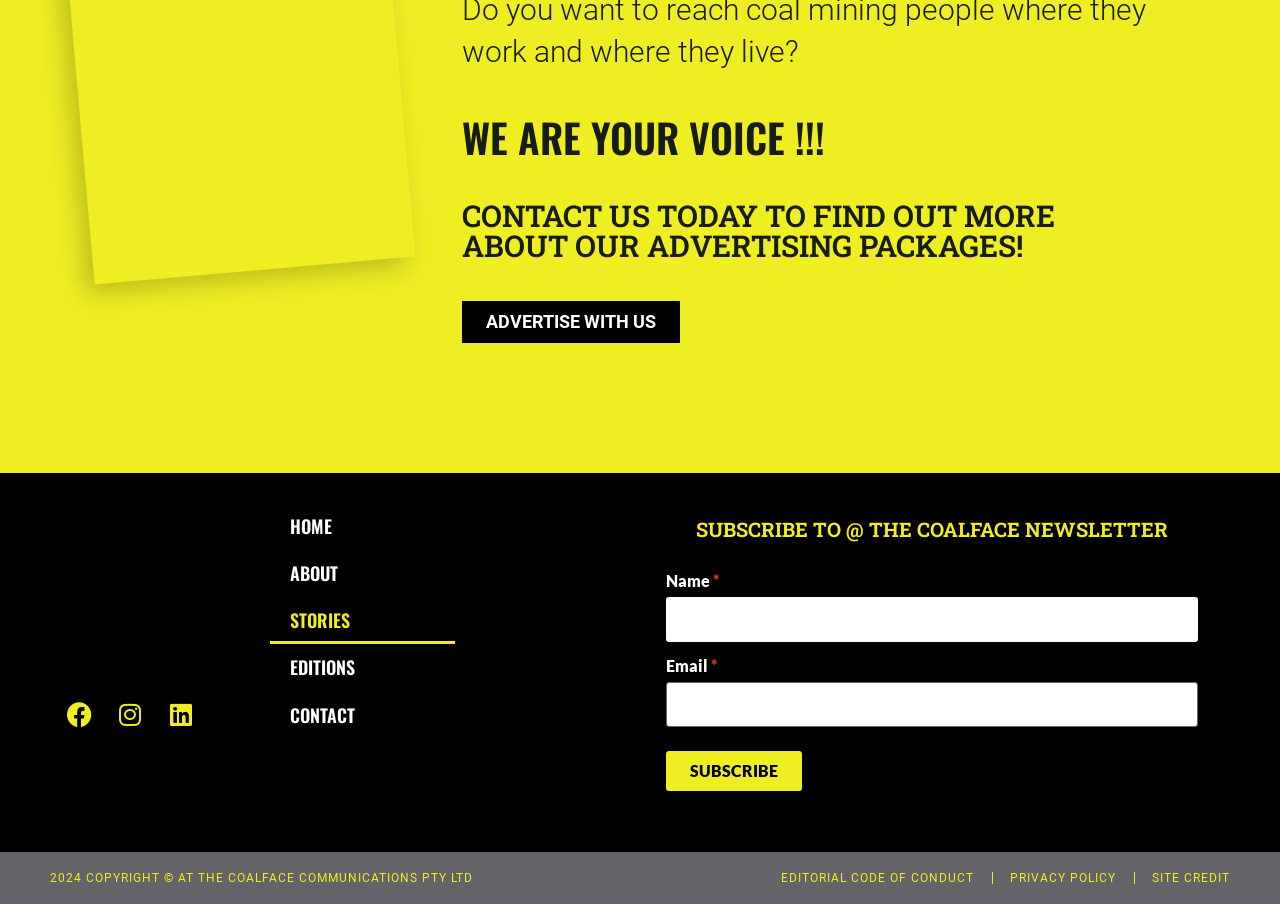Provide a thorough and detailed response to the question by examining the image: 
What is the purpose of the 'ADVERTISE WITH US' link?

I inferred the purpose of the link by reading the text above it, which says 'CONTACT US TODAY TO FIND OUT MORE ABOUT OUR ADVERTISING PACKAGES!'.